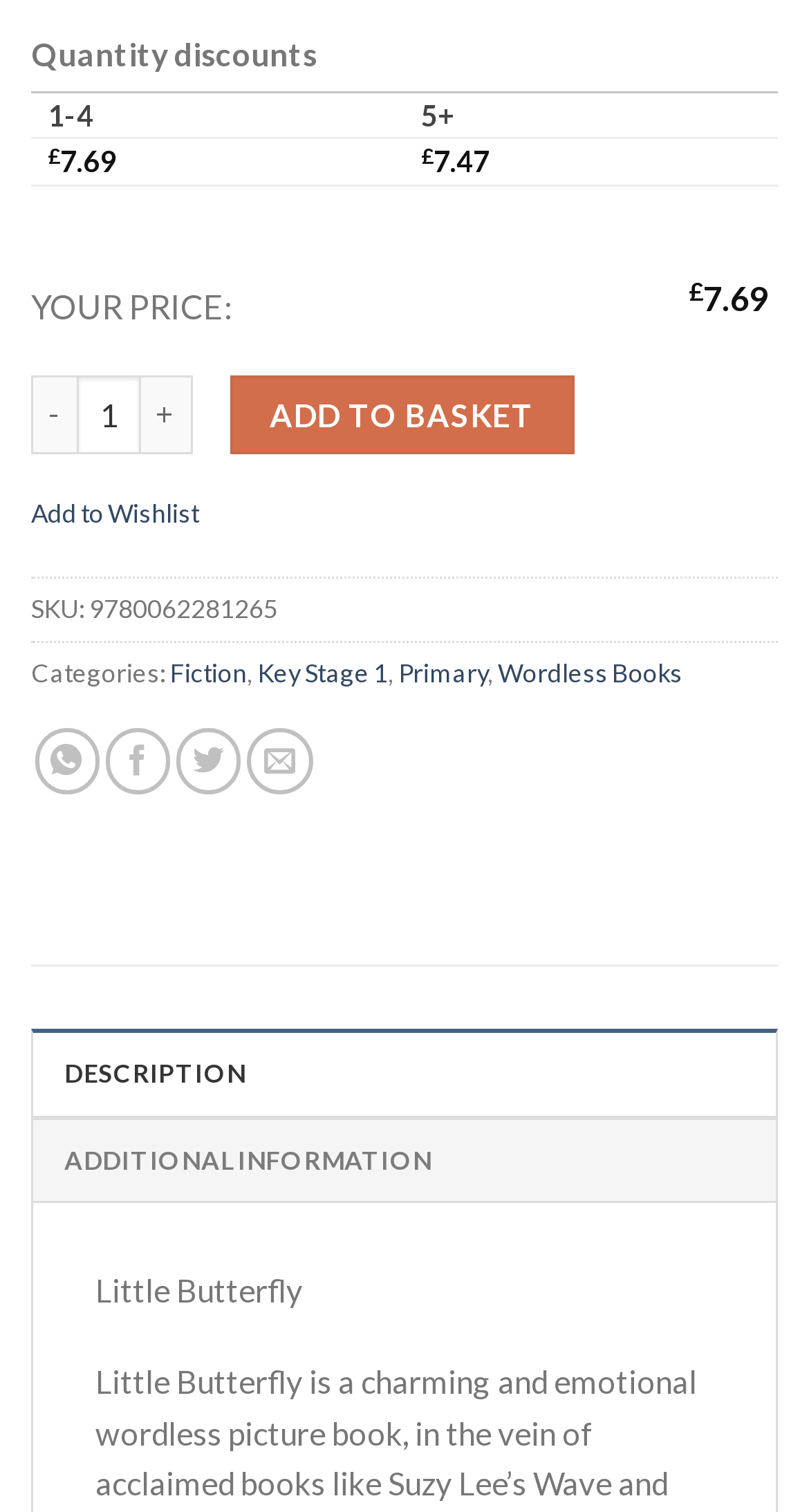Please identify the bounding box coordinates of the clickable region that I should interact with to perform the following instruction: "Click the 'Add to Wishlist' link". The coordinates should be expressed as four float numbers between 0 and 1, i.e., [left, top, right, bottom].

[0.038, 0.33, 0.246, 0.35]